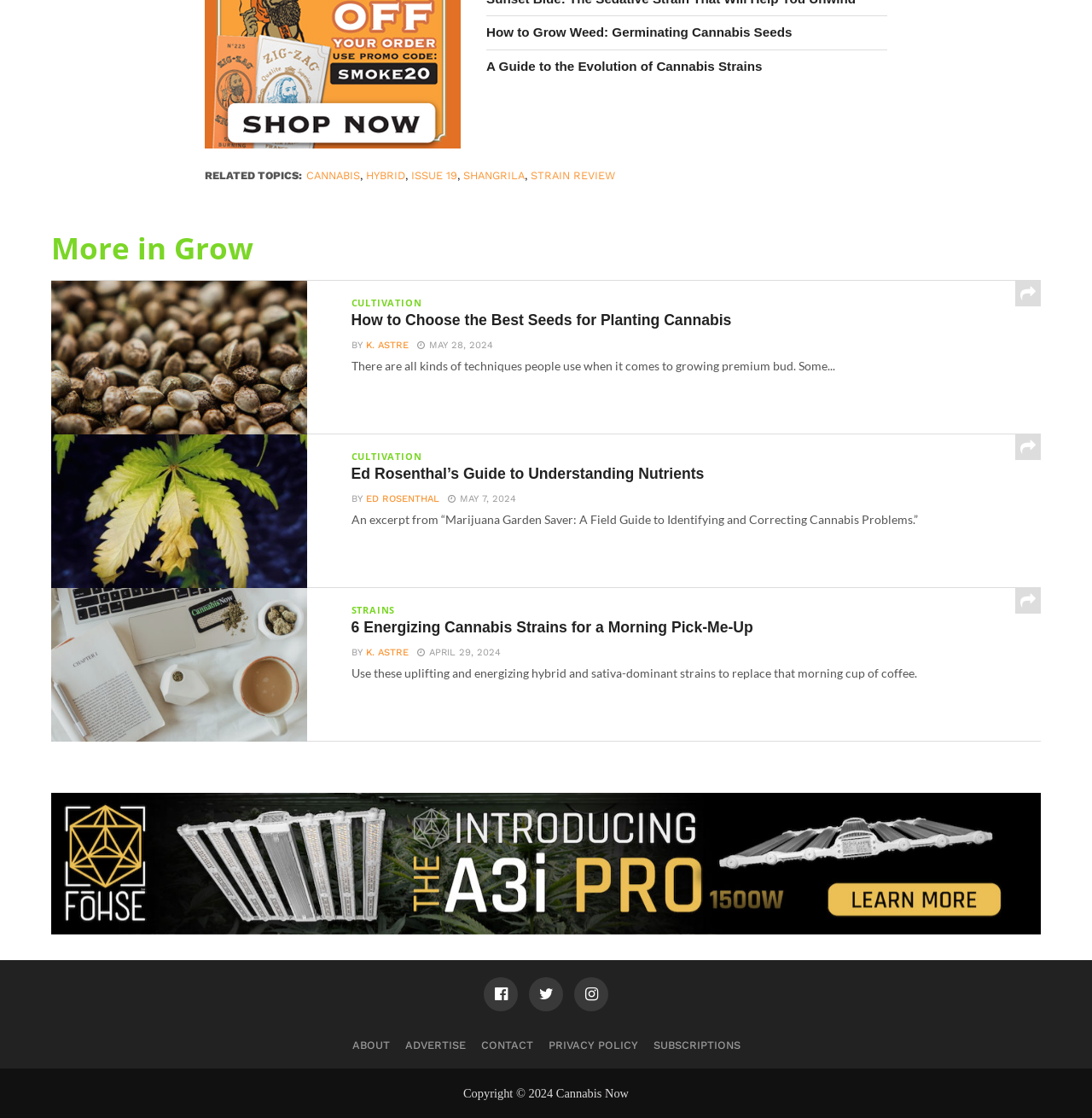Please provide the bounding box coordinate of the region that matches the element description: Subscriptions. Coordinates should be in the format (top-left x, top-left y, bottom-right x, bottom-right y) and all values should be between 0 and 1.

[0.598, 0.929, 0.678, 0.94]